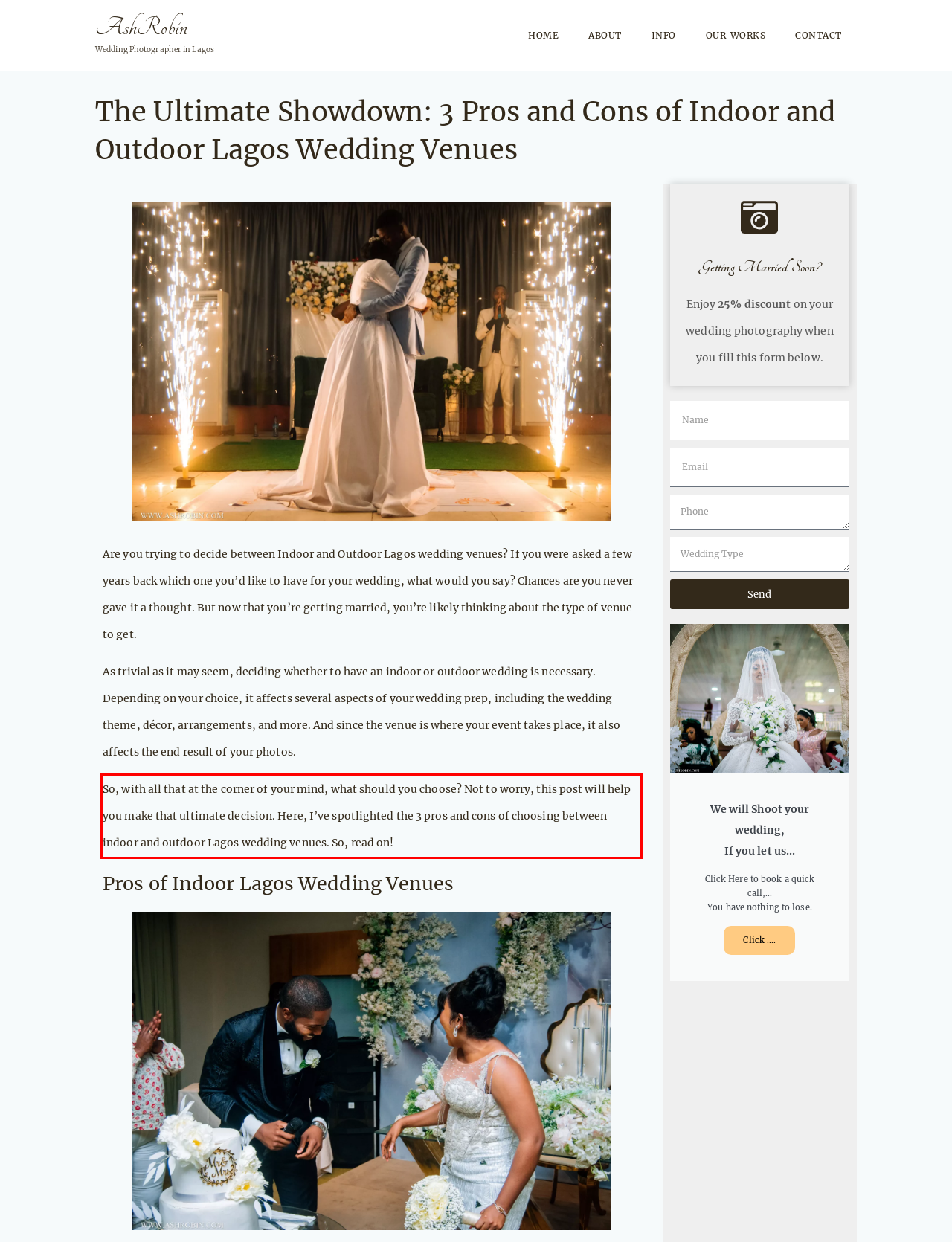In the given screenshot, locate the red bounding box and extract the text content from within it.

So, with all that at the corner of your mind, what should you choose? Not to worry, this post will help you make that ultimate decision. Here, I’ve spotlighted the 3 pros and cons of choosing between indoor and outdoor Lagos wedding venues. So, read on!